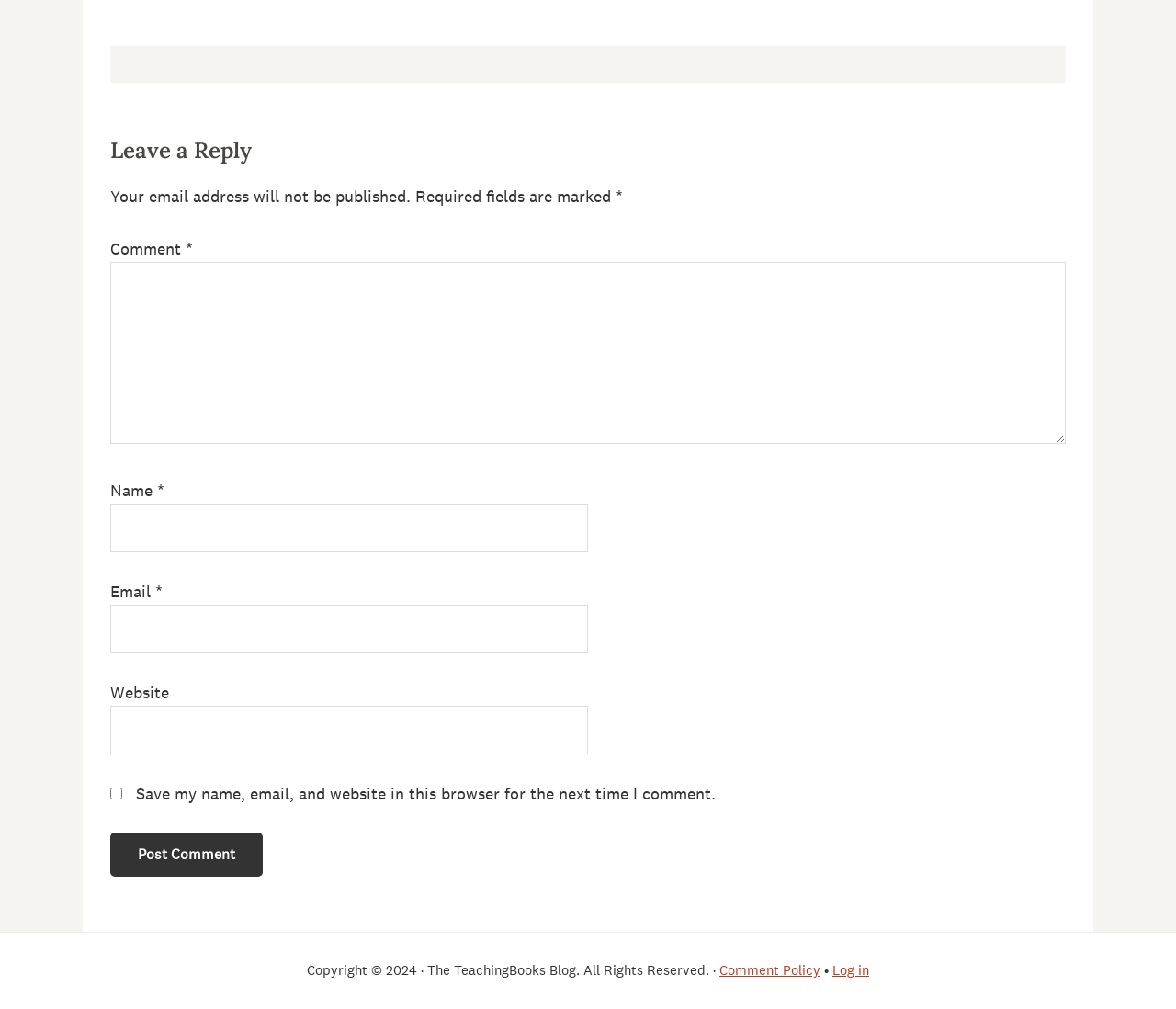What is required to leave a reply?
Please answer using one word or phrase, based on the screenshot.

Name, Email, Comment